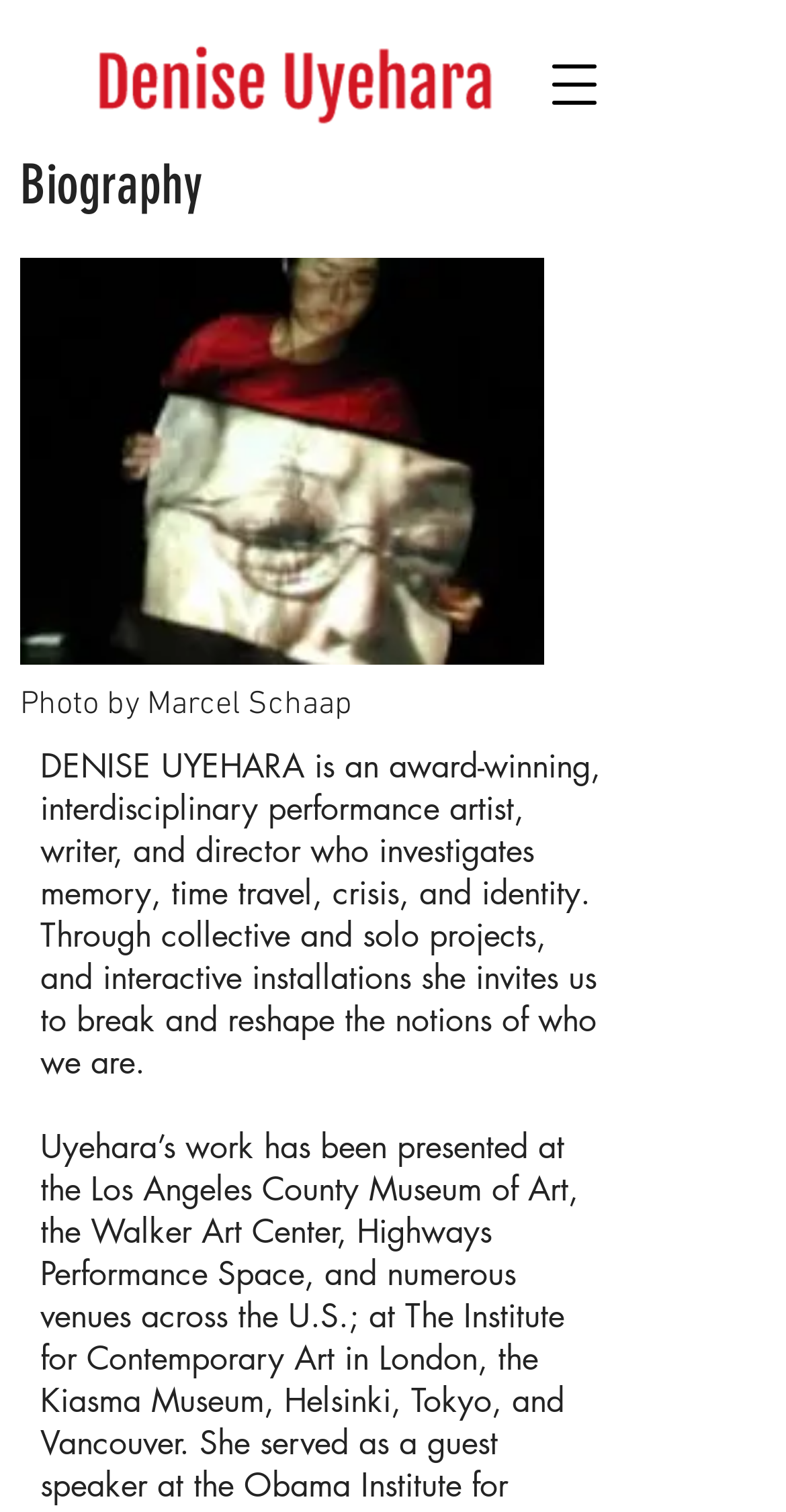What is Denise Uyehara's profession?
Using the picture, provide a one-word or short phrase answer.

Performance artist